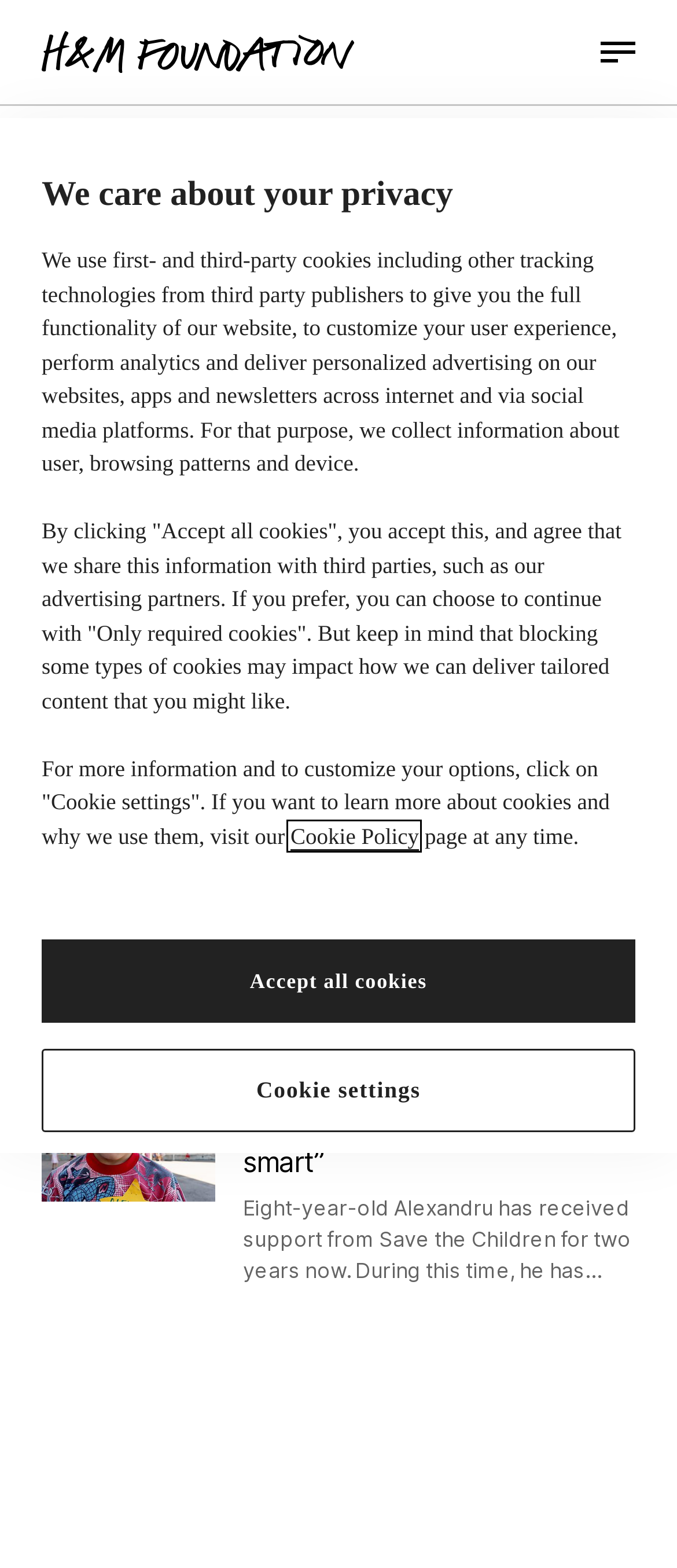What is the category of the first story?
Using the image as a reference, answer with just one word or a short phrase.

Not specified